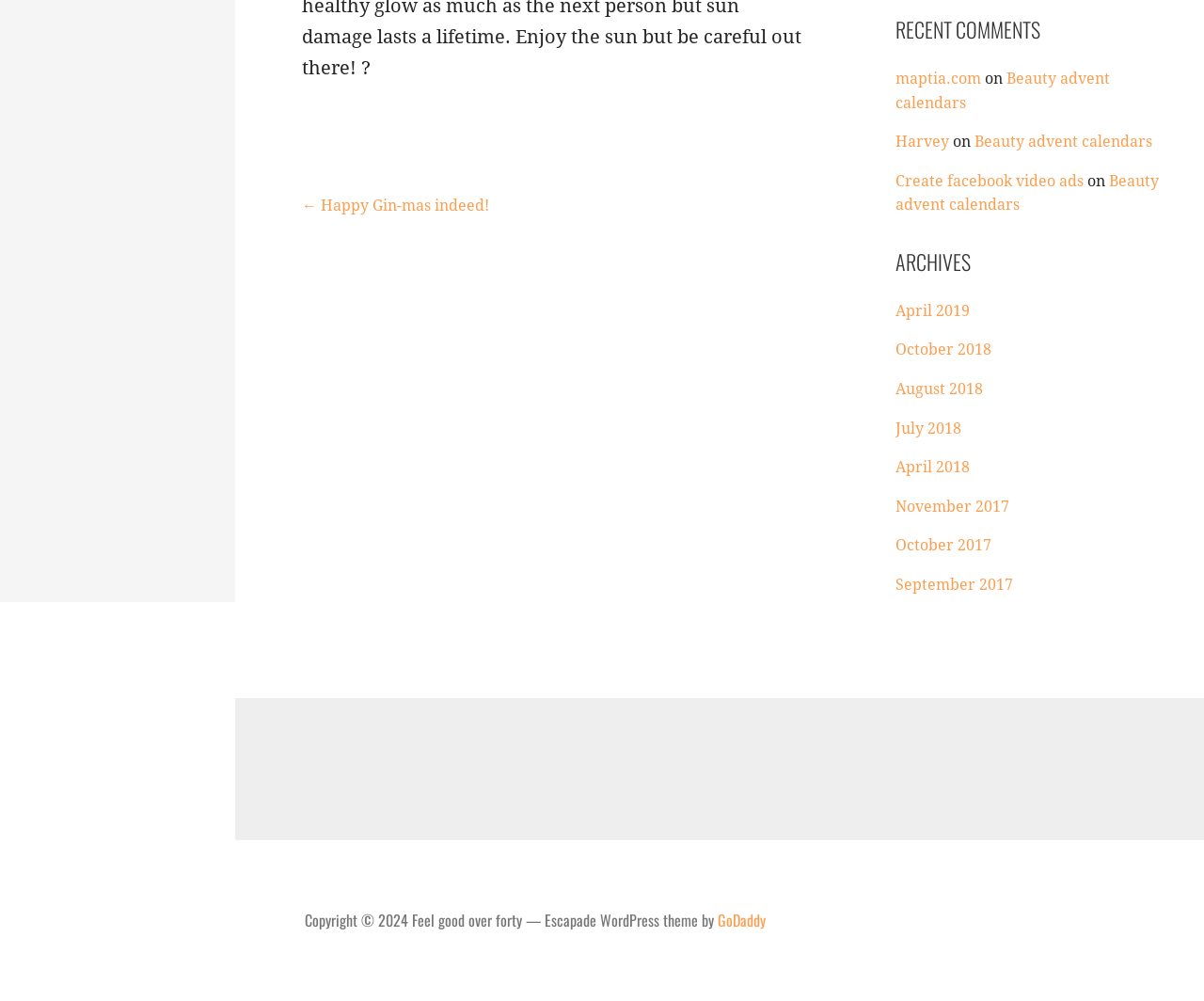Mark the bounding box of the element that matches the following description: "Create facebook video ads".

[0.743, 0.172, 0.9, 0.19]